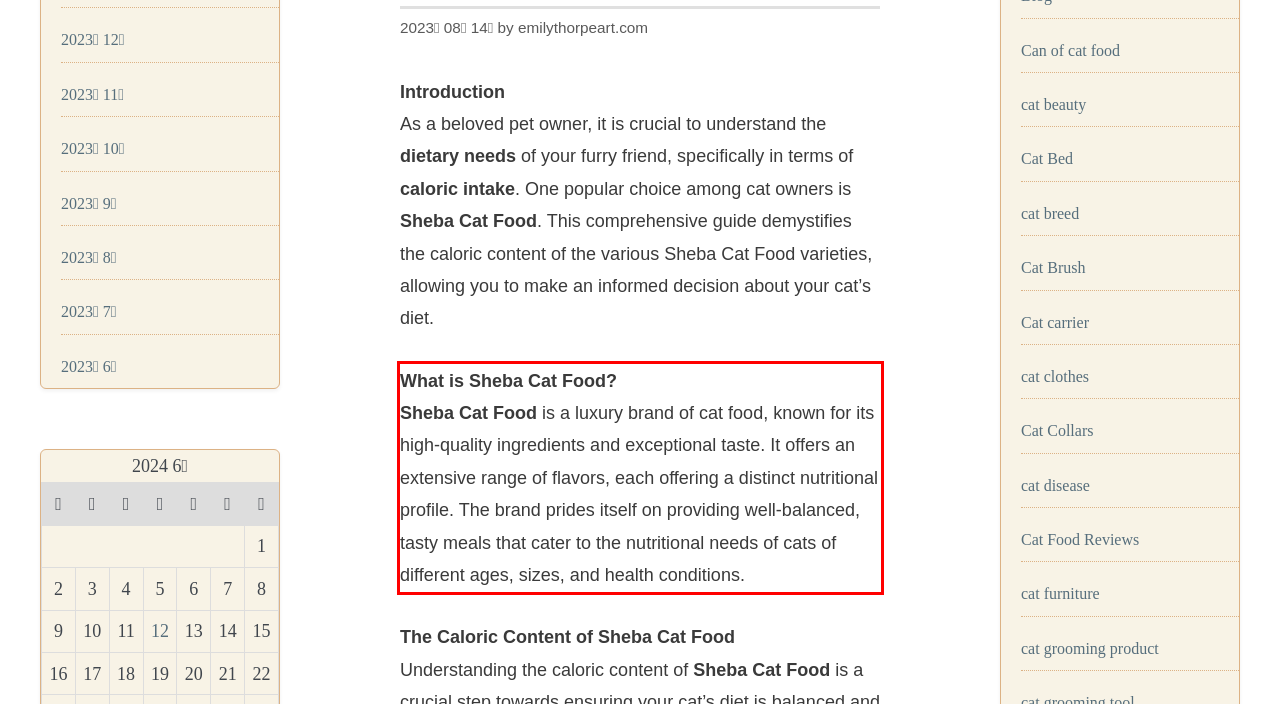Please identify and extract the text content from the UI element encased in a red bounding box on the provided webpage screenshot.

What is Sheba Cat Food? Sheba Cat Food is a luxury brand of cat food, known for its high-quality ingredients and exceptional taste. It offers an extensive range of flavors, each offering a distinct nutritional profile. The brand prides itself on providing well-balanced, tasty meals that cater to the nutritional needs of cats of different ages, sizes, and health conditions.